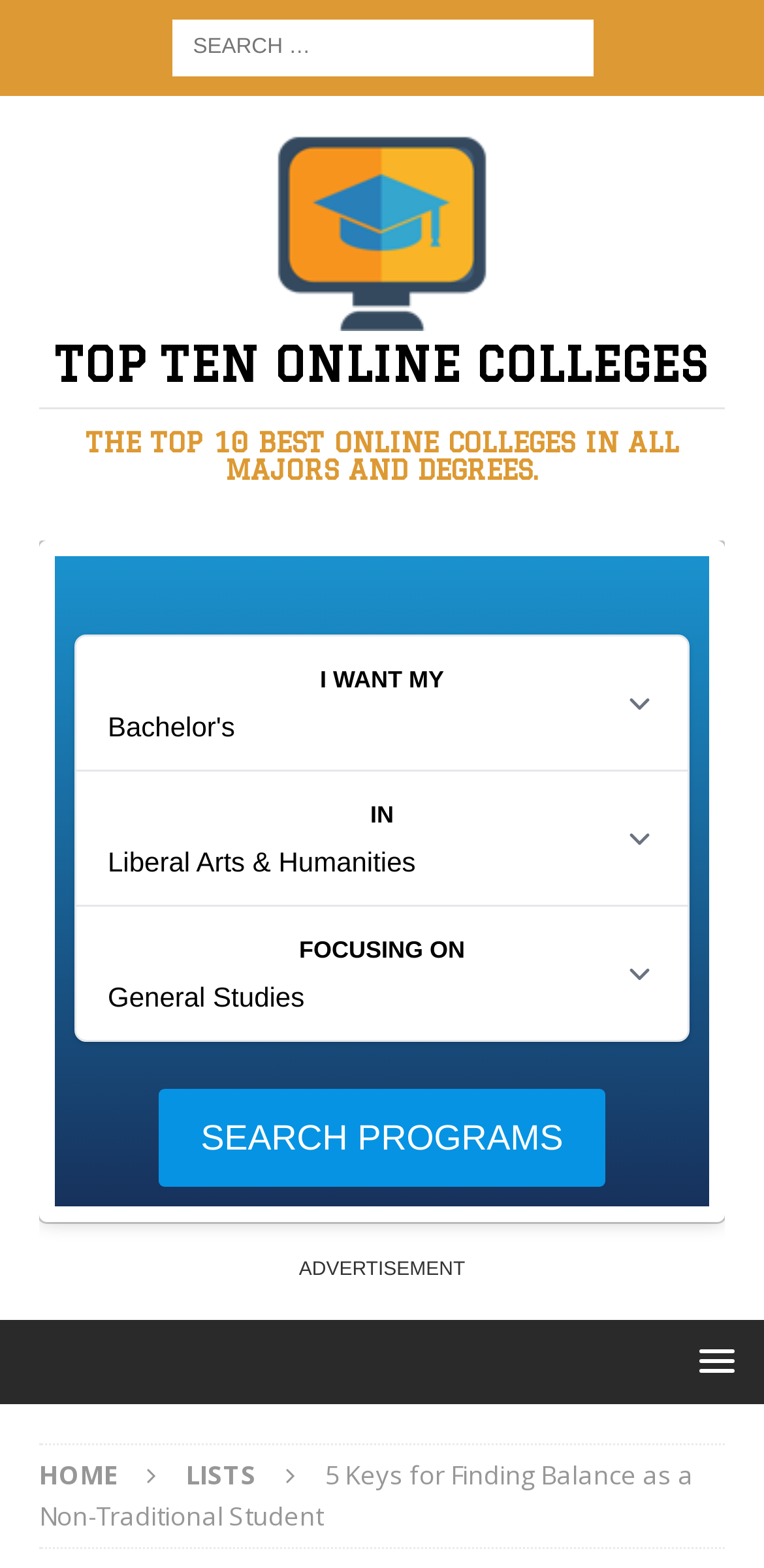Answer the question in a single word or phrase:
How many links are there in the top navigation bar?

3